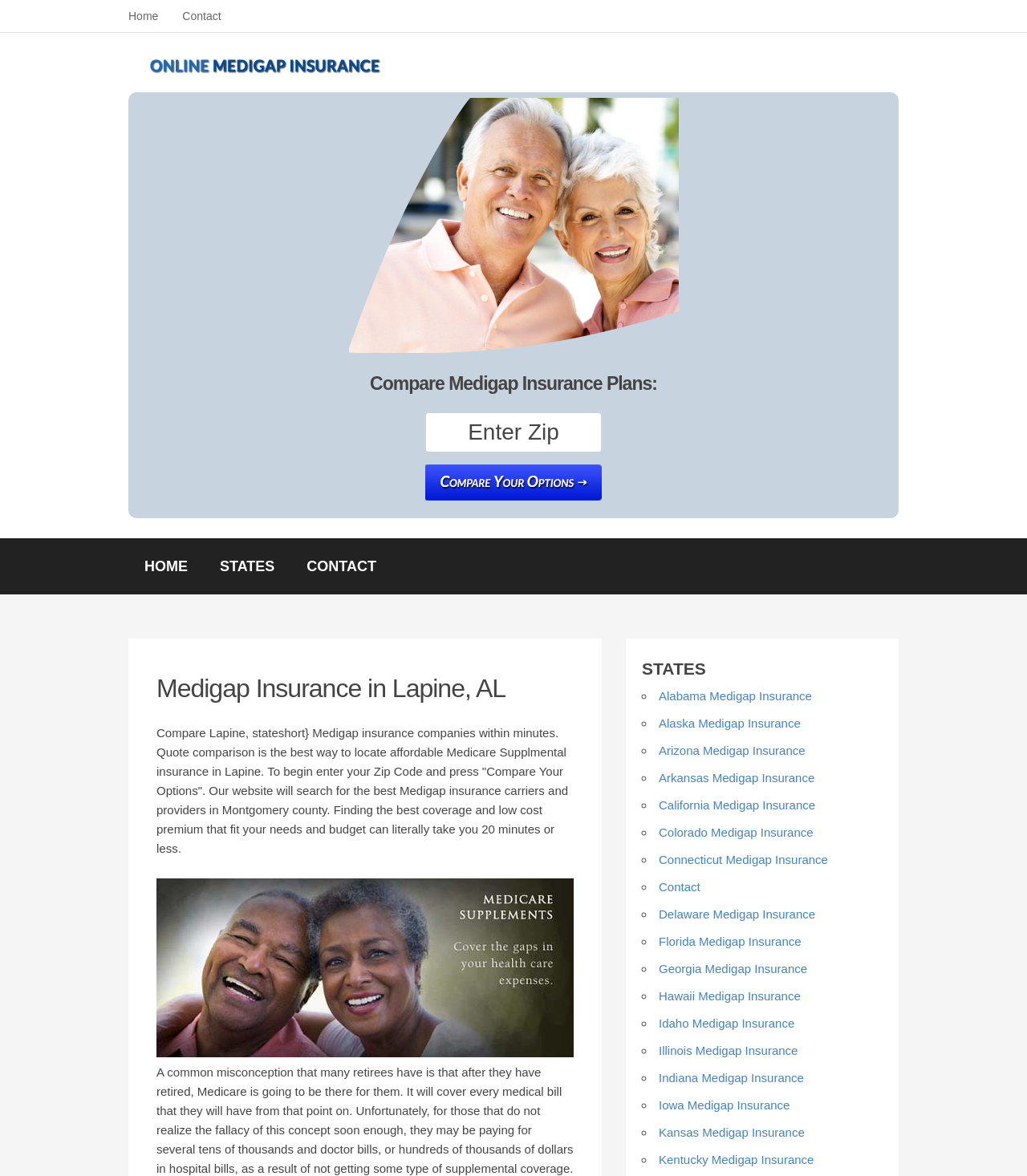How many states are listed on this webpage for Medigap insurance comparison?
Relying on the image, give a concise answer in one word or a brief phrase.

50